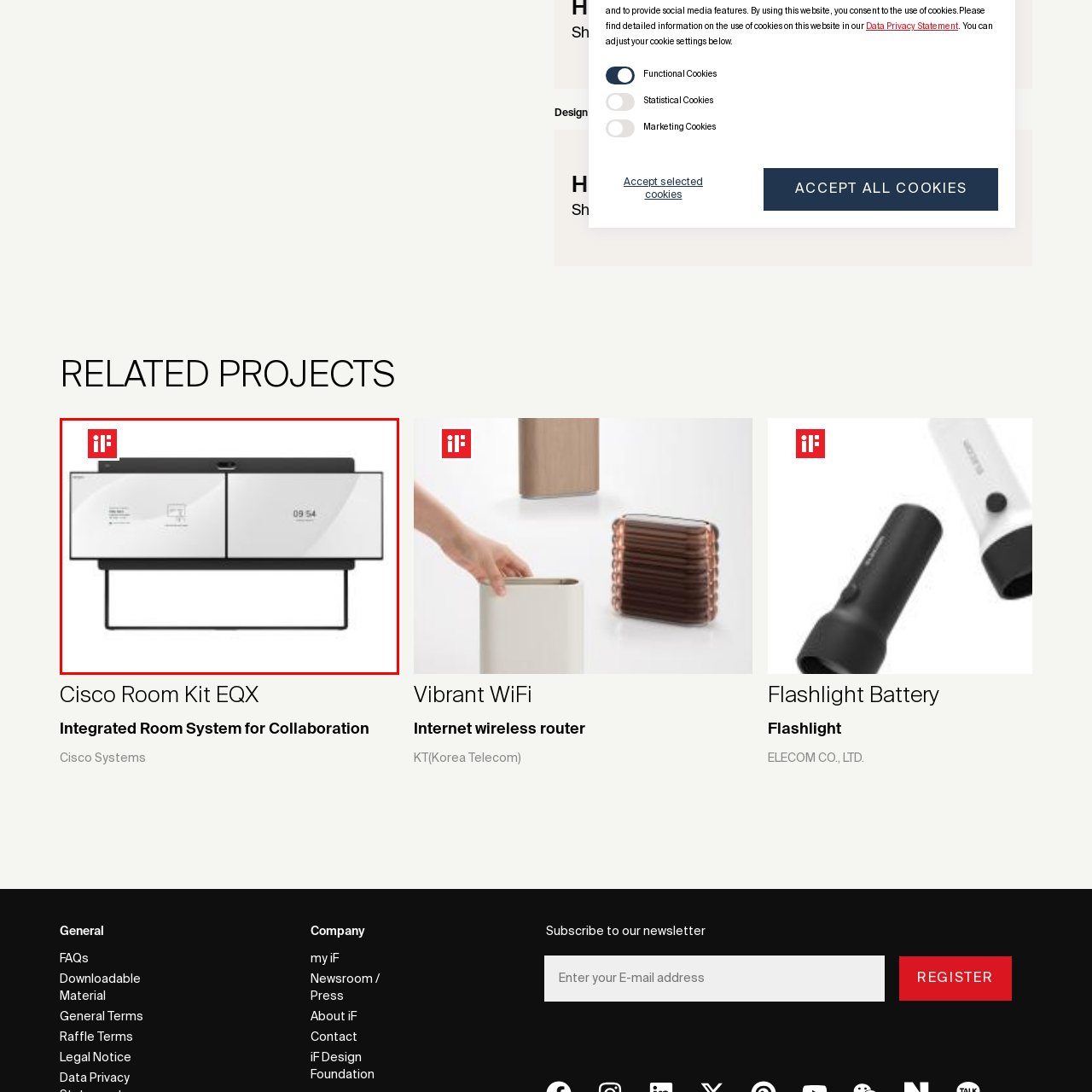What is the purpose of the small camera?
Take a look at the image highlighted by the red bounding box and provide a detailed answer to the question.

The small camera positioned above the screens is designed to enhance the device's capabilities for video conferencing, facilitating seamless communication and collaboration in professional settings.